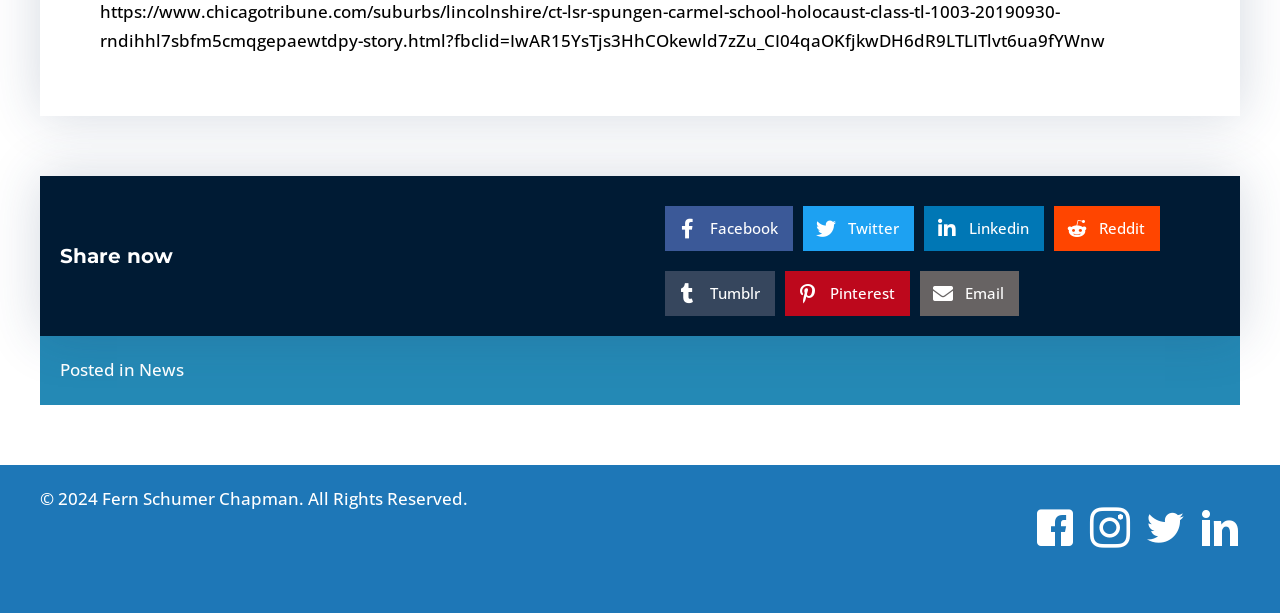Provide a one-word or short-phrase response to the question:
What is the category of the article?

News